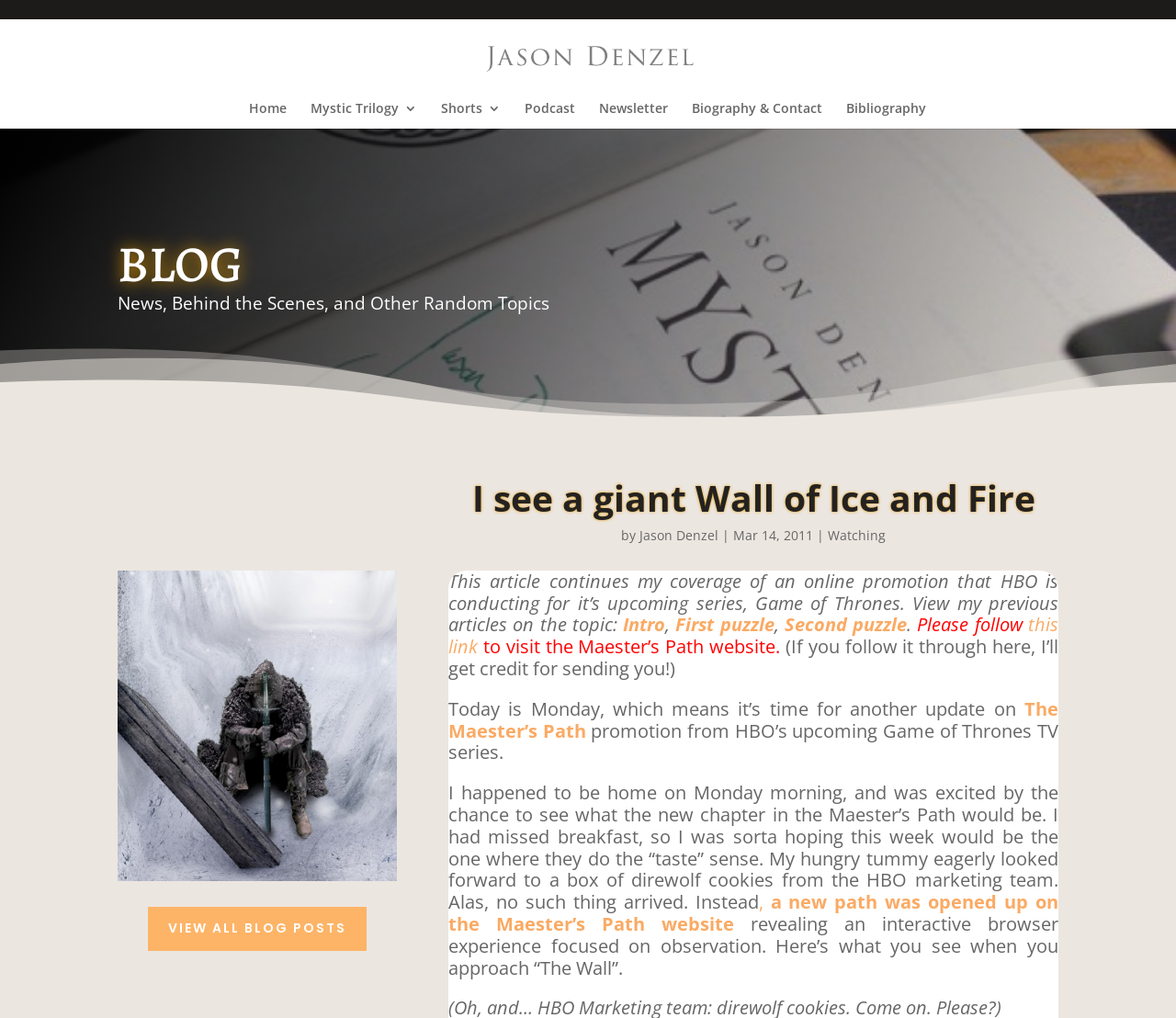Specify the bounding box coordinates of the region I need to click to perform the following instruction: "Follow the 'Maester’s Path' link". The coordinates must be four float numbers in the range of 0 to 1, i.e., [left, top, right, bottom].

[0.381, 0.684, 0.9, 0.73]